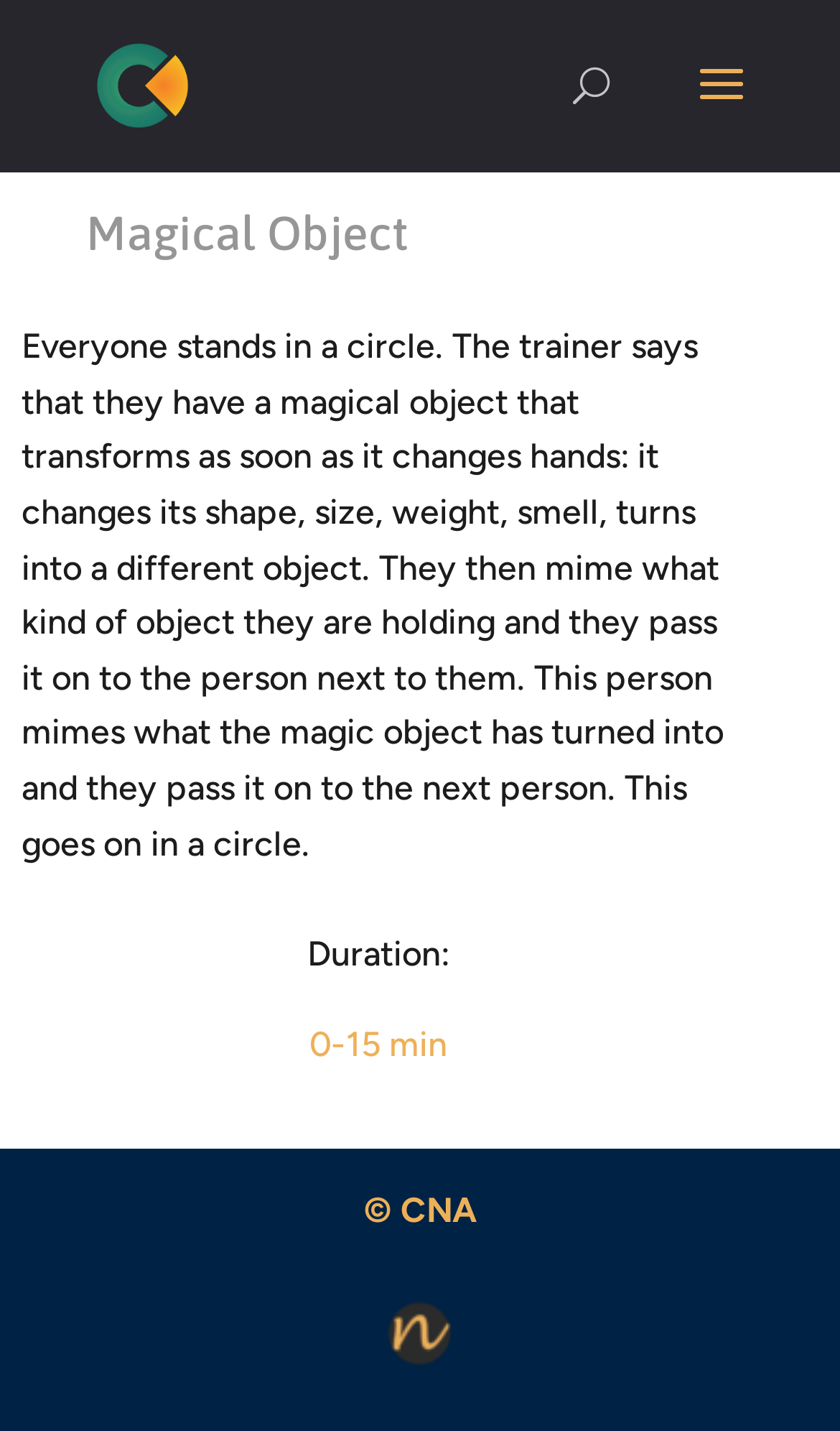How long does the magical object game last?
Refer to the image and provide a thorough answer to the question.

The webpage mentions the duration of the game as '0-15 min', which indicates that the game can last anywhere from 0 minutes to 15 minutes.